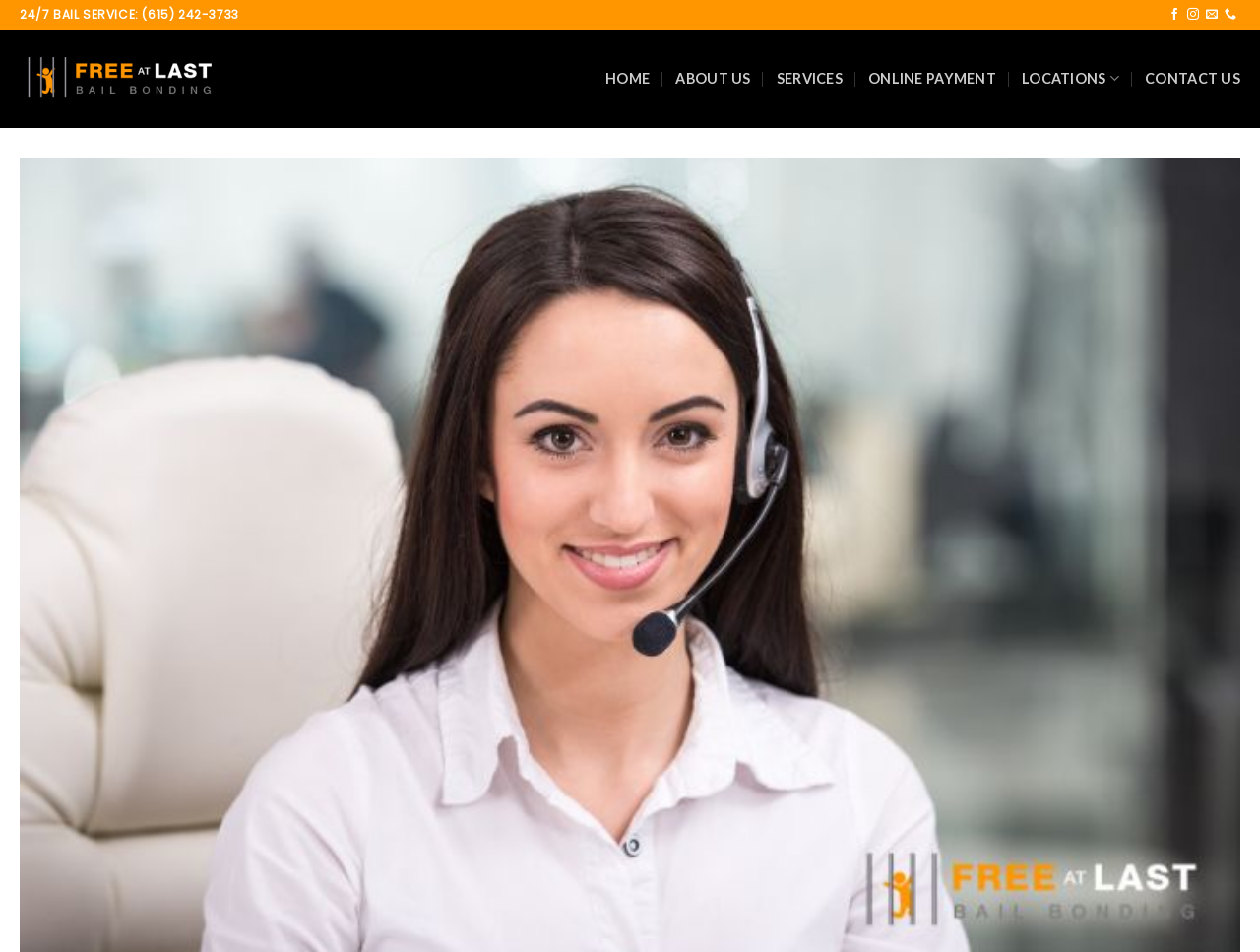How many navigation menu items are available?
Please respond to the question thoroughly and include all relevant details.

I counted the number of navigation menu items by looking at the links 'HOME', 'ABOUT US', 'SERVICES', 'ONLINE PAYMENT', 'LOCATIONS', and 'CONTACT US' which are located at the top center of the webpage.